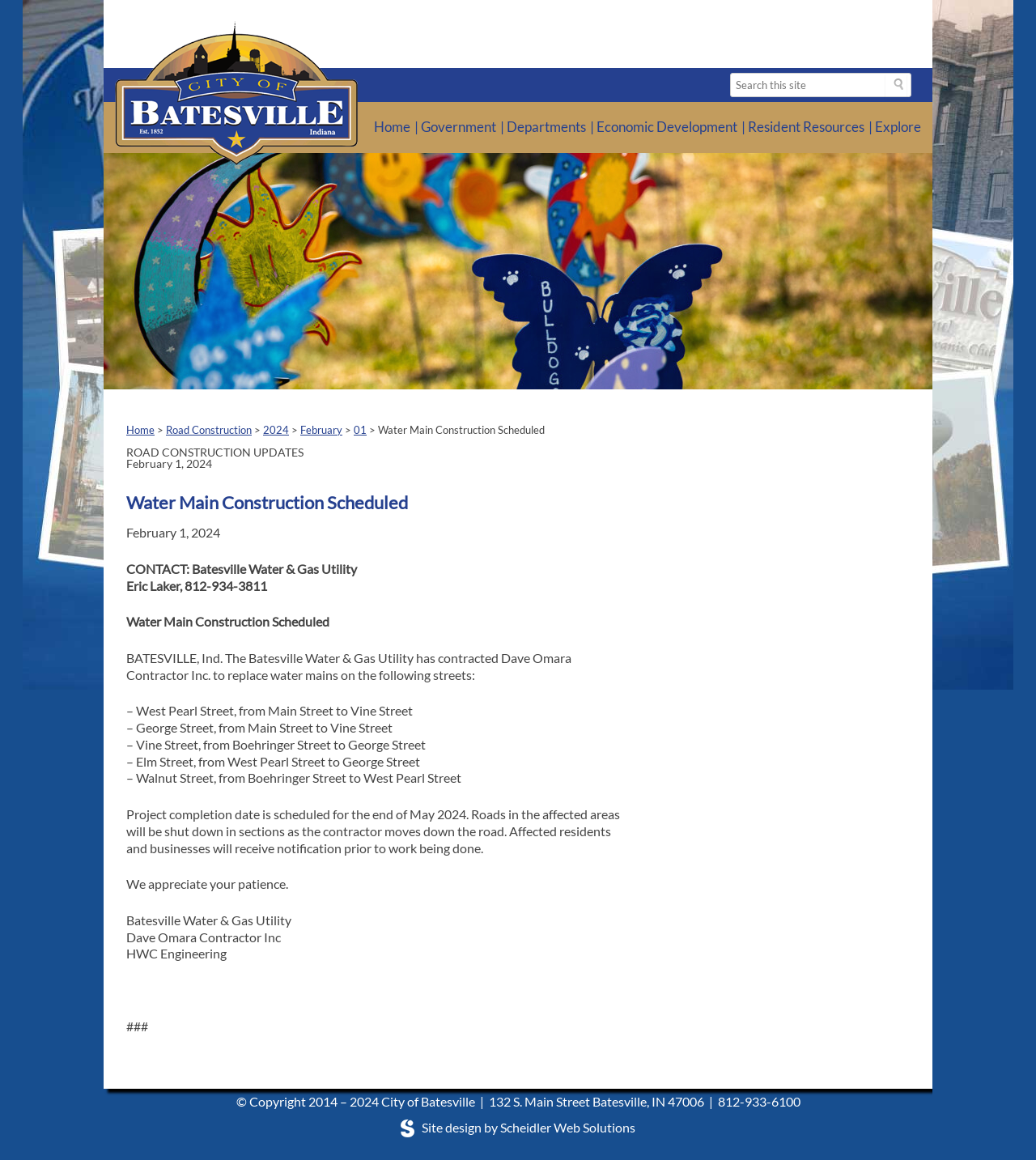What is the city's commitment to?
Answer the question in as much detail as possible.

Based on the meta description, the city of Batesville, Indiana is committed to faith, family, education, and a strong economy, which suggests that these values are important to the city and its residents.